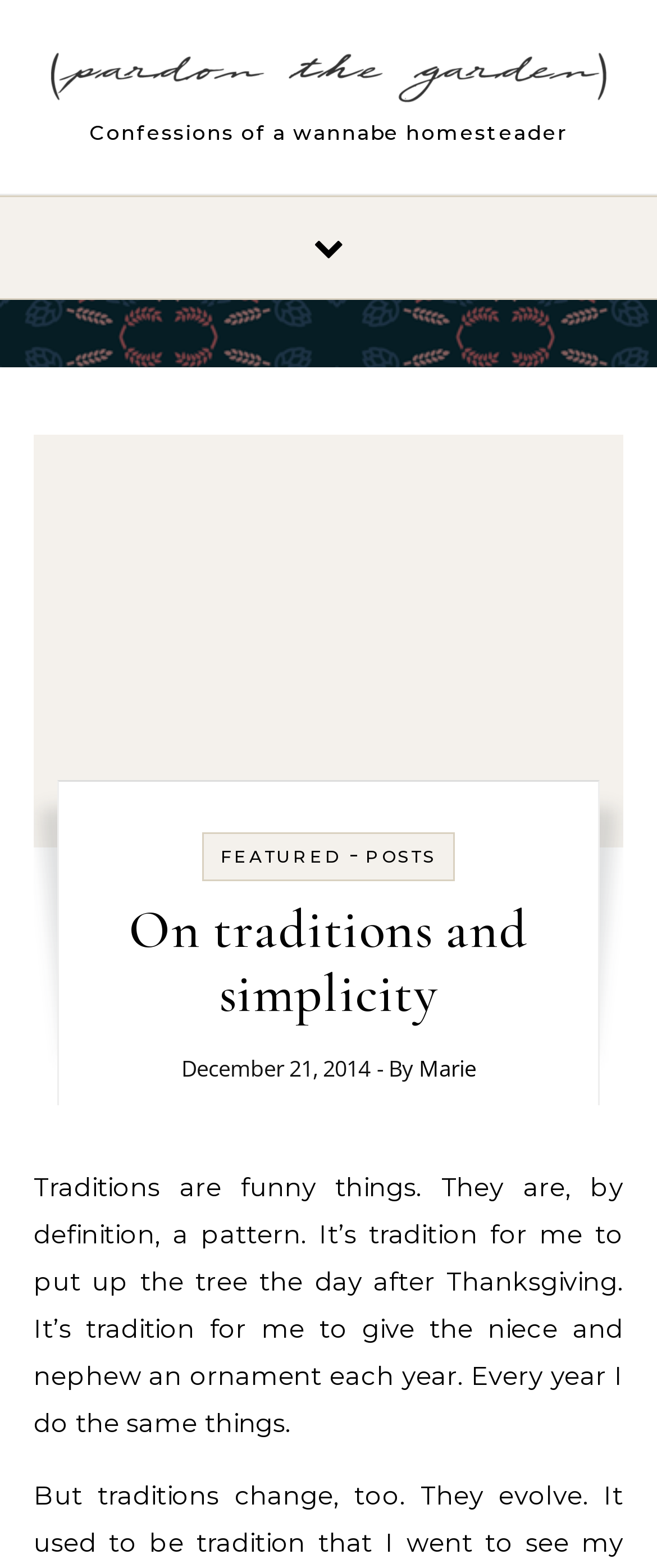What is the title of the latest article?
Using the visual information, answer the question in a single word or phrase.

On traditions and simplicity